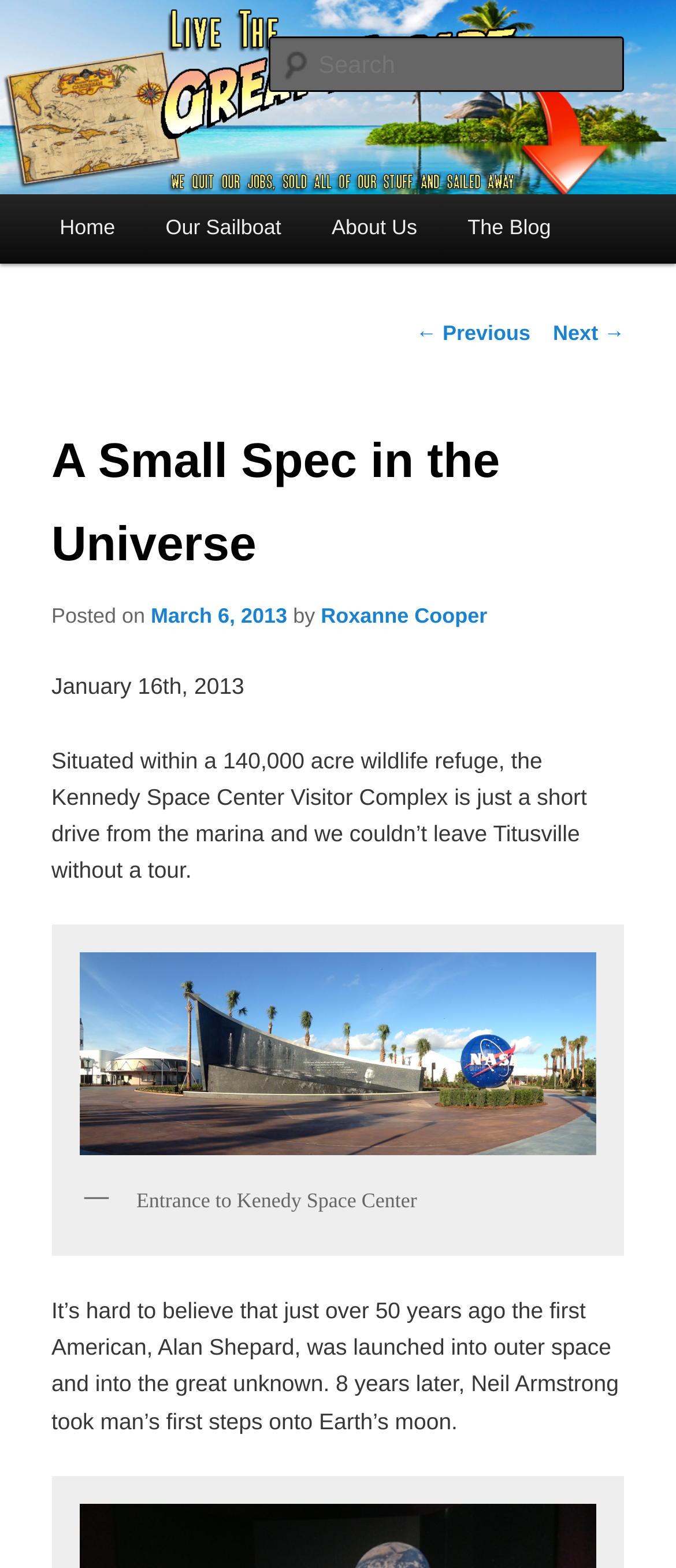What is the text of the webpage's headline?

Sailing The Great Escape – A SAILING TRAVEL BLOG